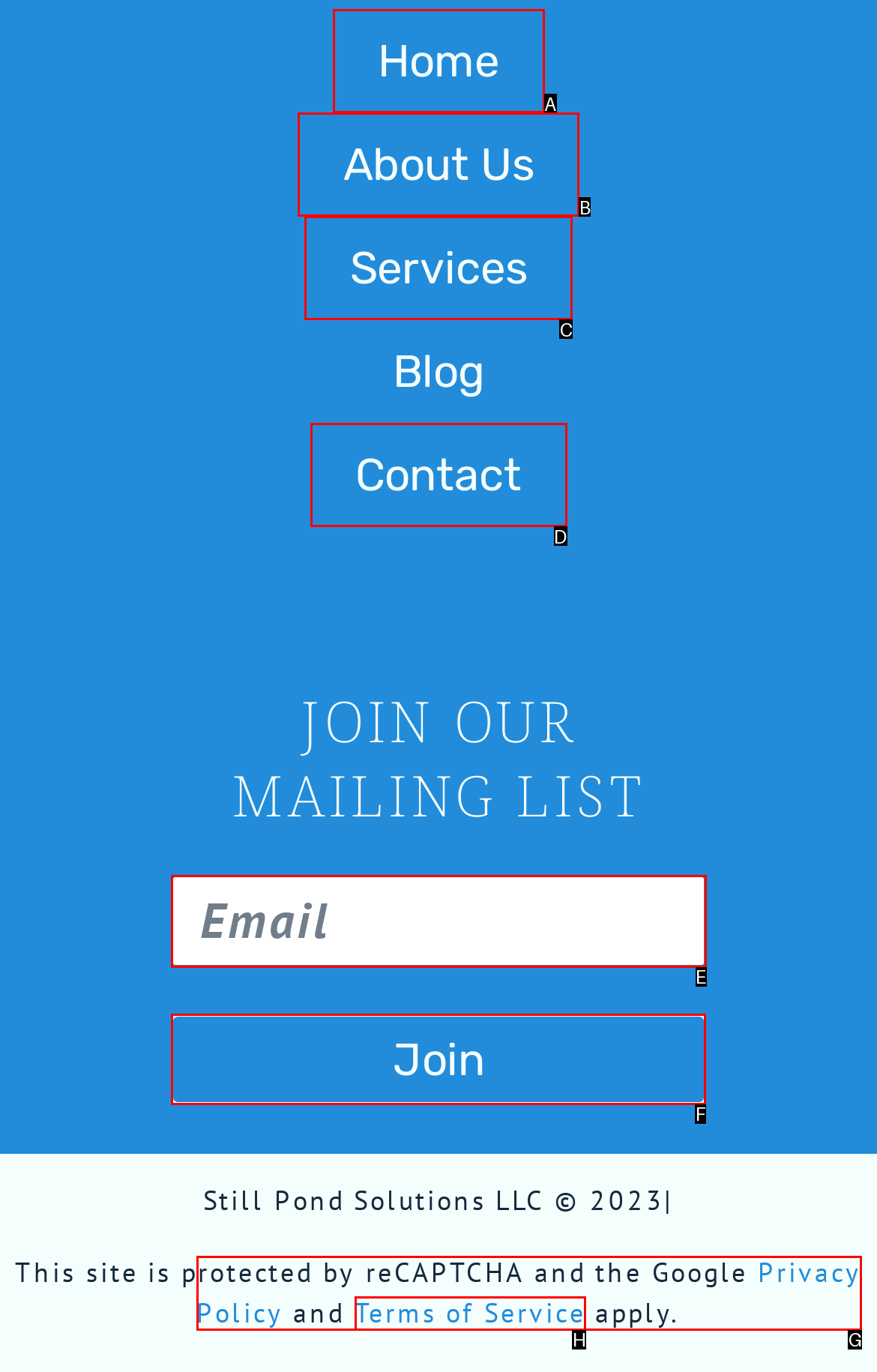Determine which option should be clicked to carry out this task: Follow tomined
State the letter of the correct choice from the provided options.

None